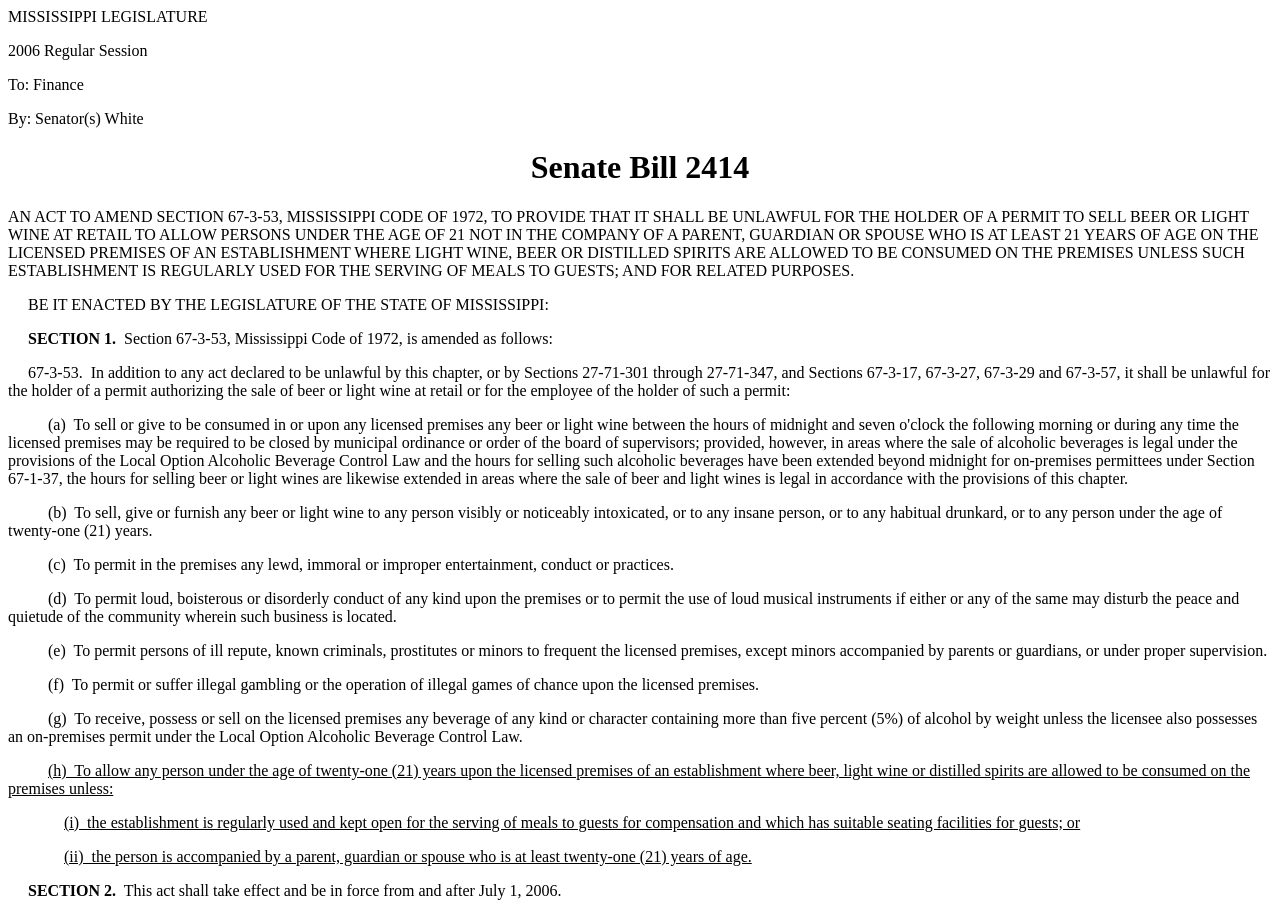What is the minimum age requirement for a person to be allowed in an establishment where beer or light wine is consumed?
From the details in the image, answer the question comprehensively.

The webpage mentions that it shall be unlawful for the holder of a permit to allow persons under the age of 21 not in the company of a parent, guardian or spouse who is at least 21 years of age on the licensed premises of an establishment where light wine, beer or distilled spirits are allowed to be consumed on the premises.